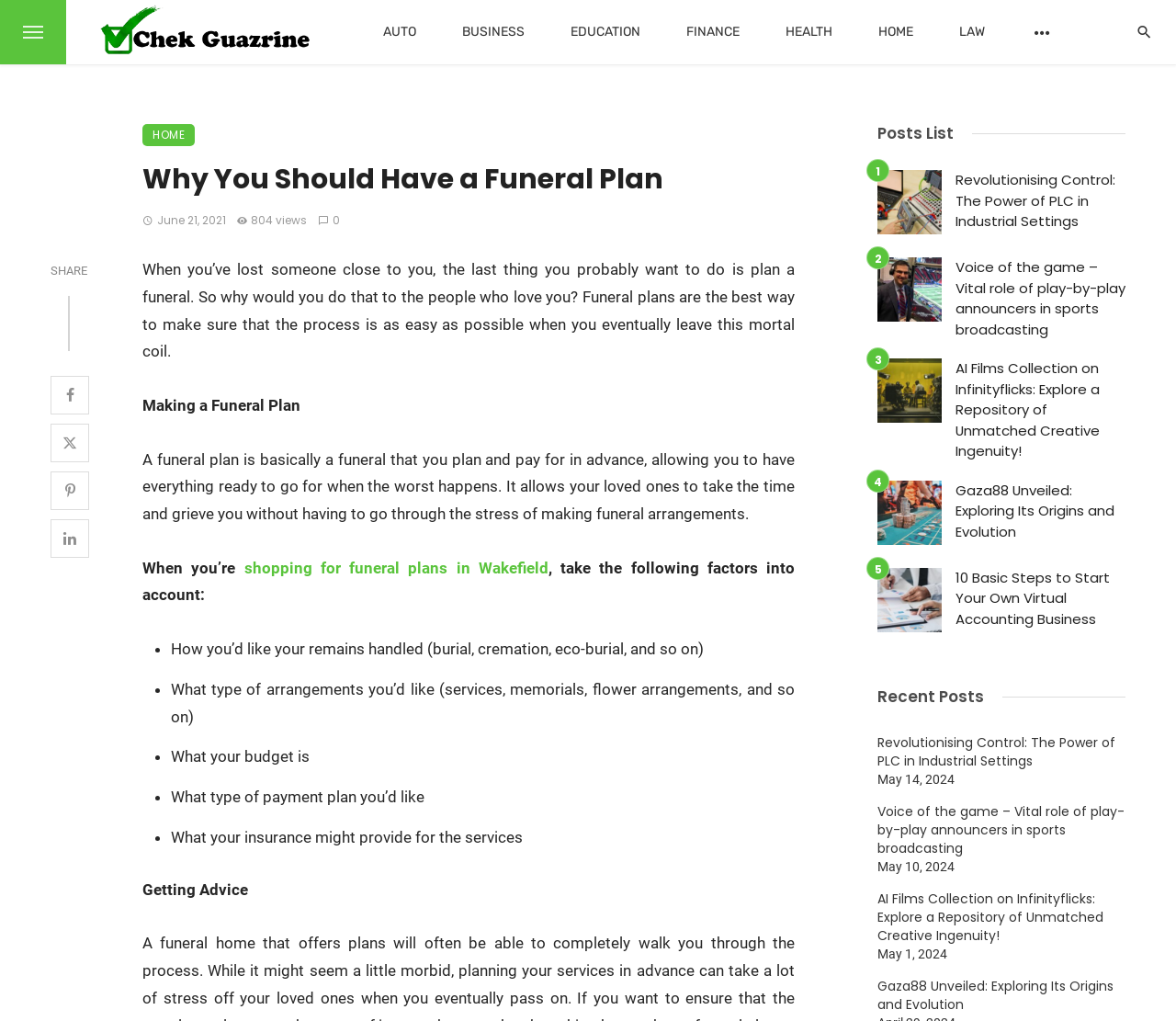Look at the image and answer the question in detail:
What is the purpose of a funeral plan?

According to the article, a funeral plan is meant to make funeral arrangements easy for the loved ones, allowing them to grieve without having to go through the stress of making funeral arrangements.